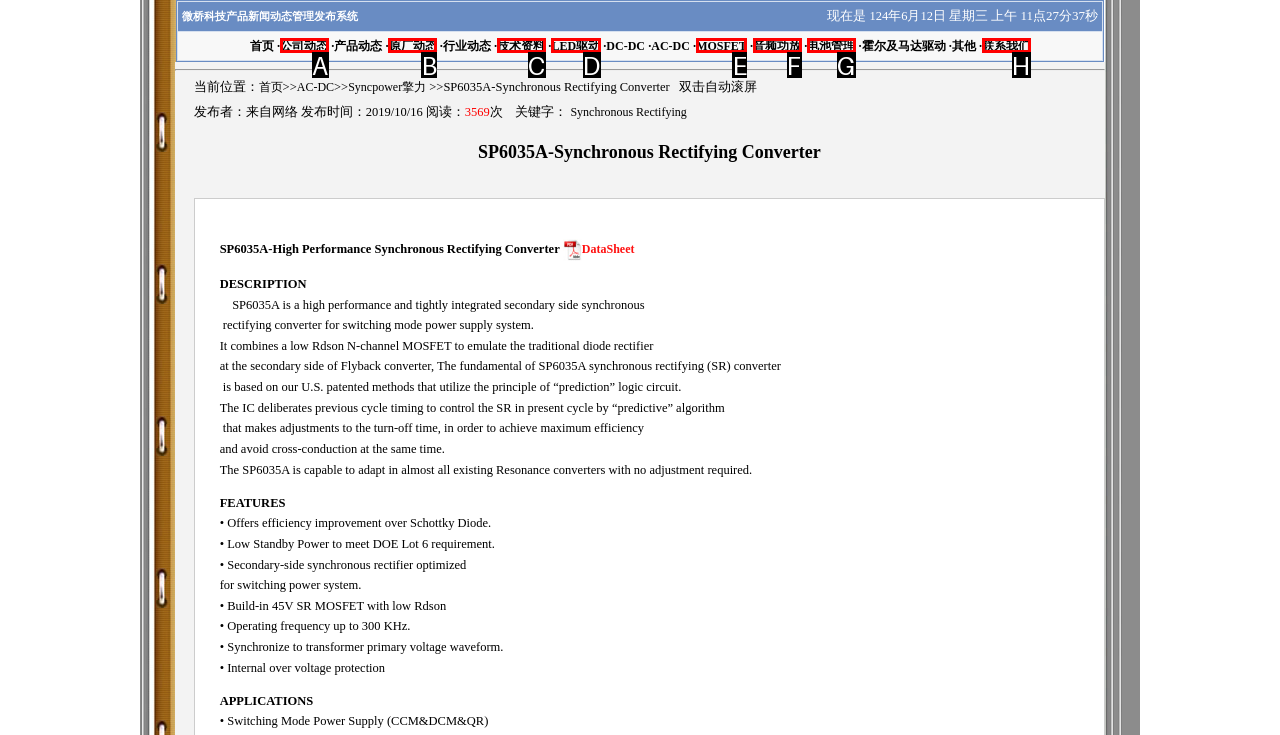Identify the option that corresponds to: LED驱动
Respond with the corresponding letter from the choices provided.

D